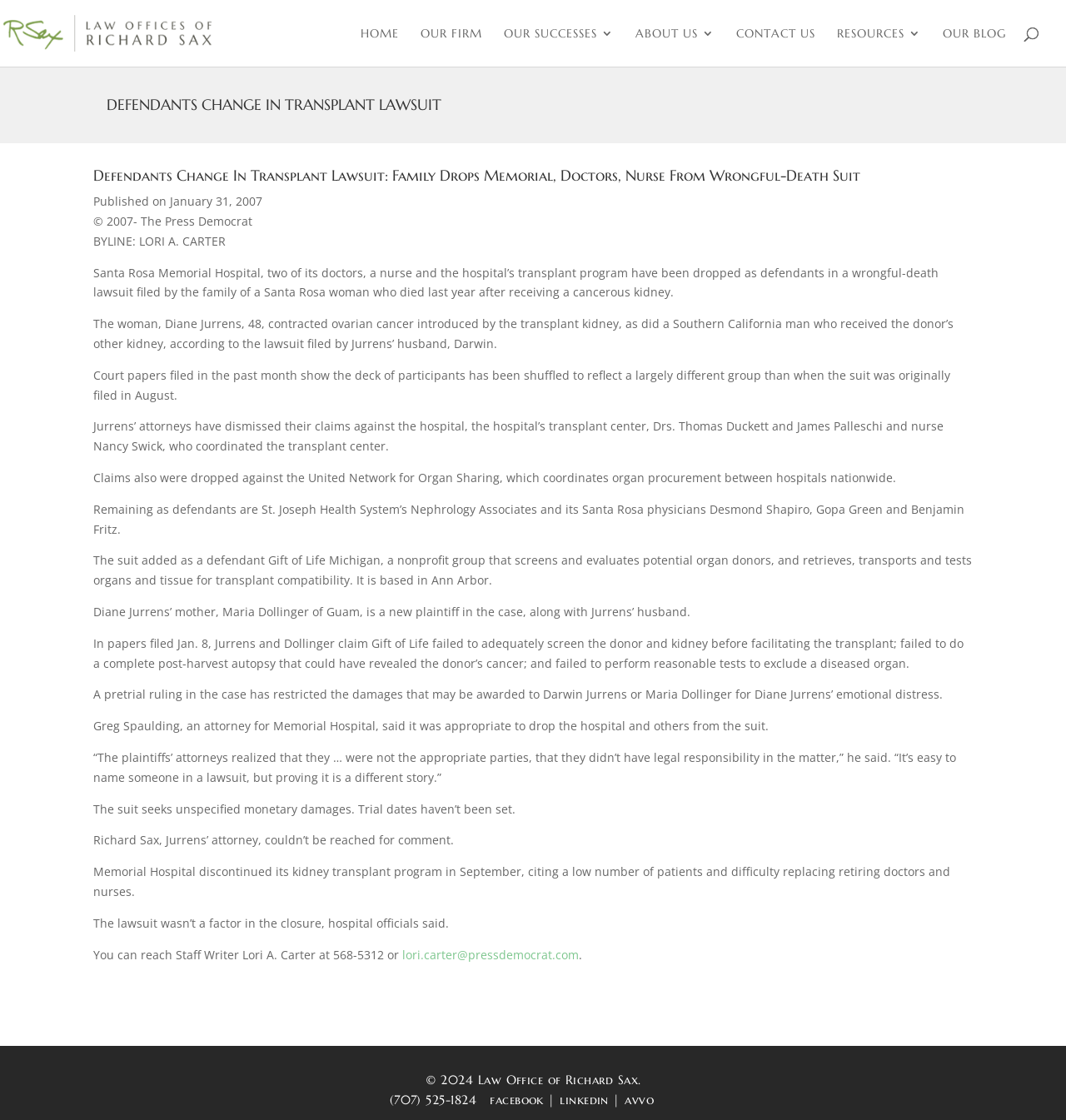What is the name of the law office?
Based on the image, give a concise answer in the form of a single word or short phrase.

Law Offices of Richard Sax